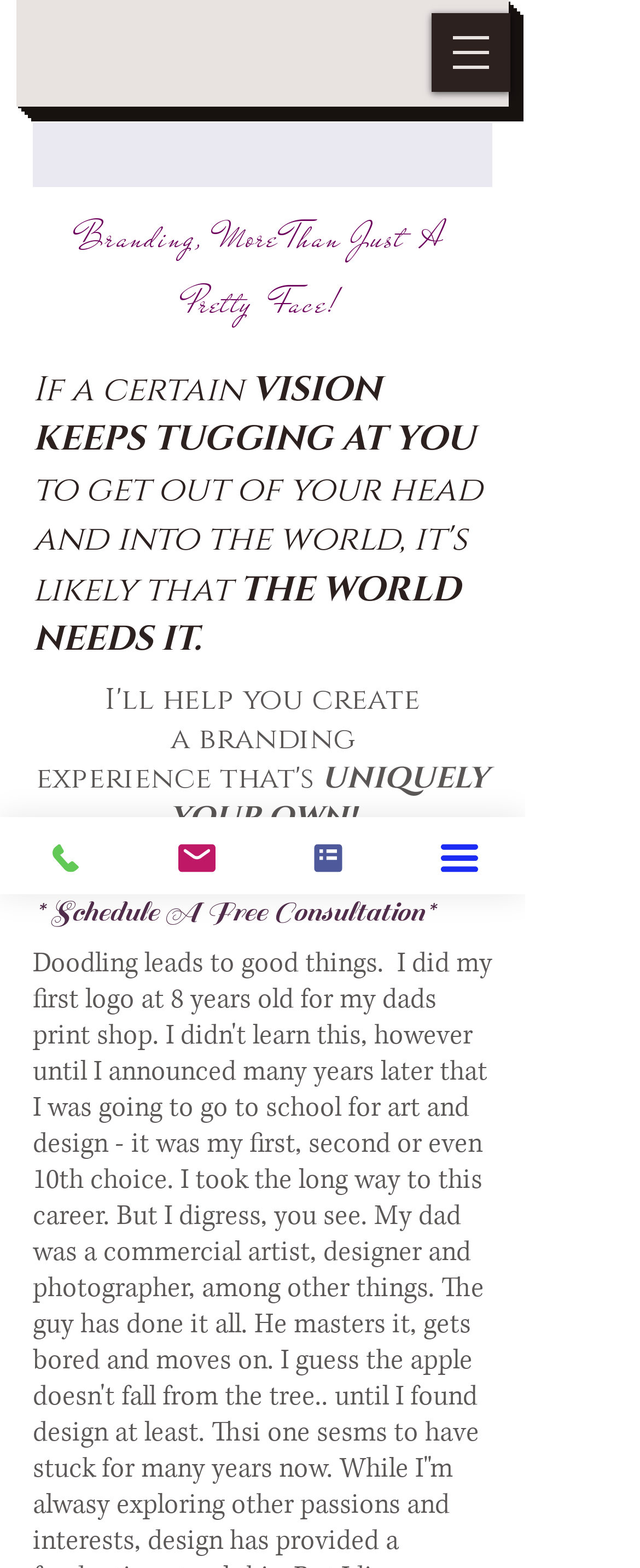Identify the bounding box of the HTML element described here: "* Schedule A Free Consultation*". Provide the coordinates as four float numbers between 0 and 1: [left, top, right, bottom].

[0.051, 0.571, 0.677, 0.592]